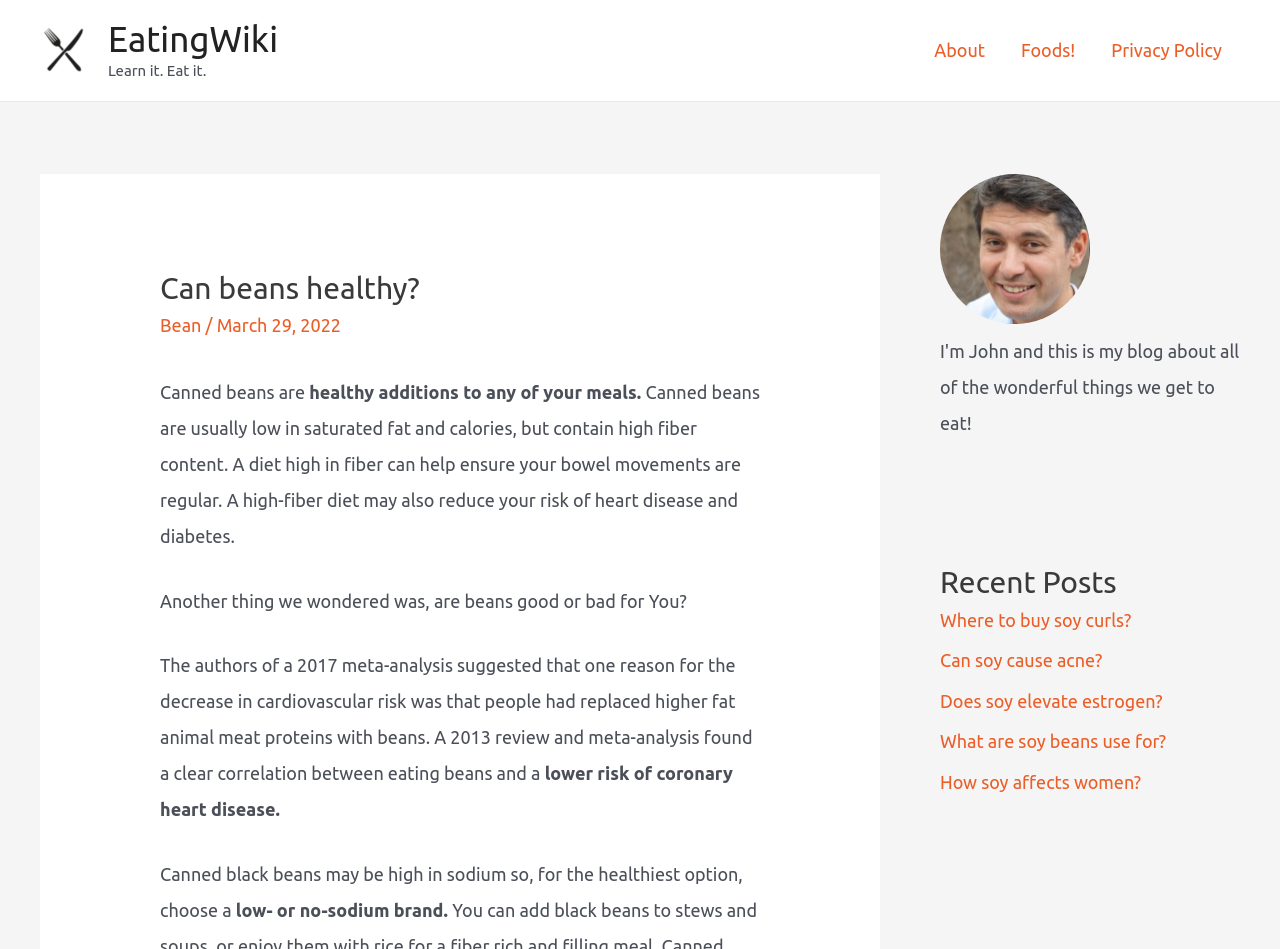How many recent posts are listed?
Please answer the question with as much detail as possible using the screenshot.

I determined the number of recent posts by counting the link elements under the heading 'Recent Posts', which are 5 in total.